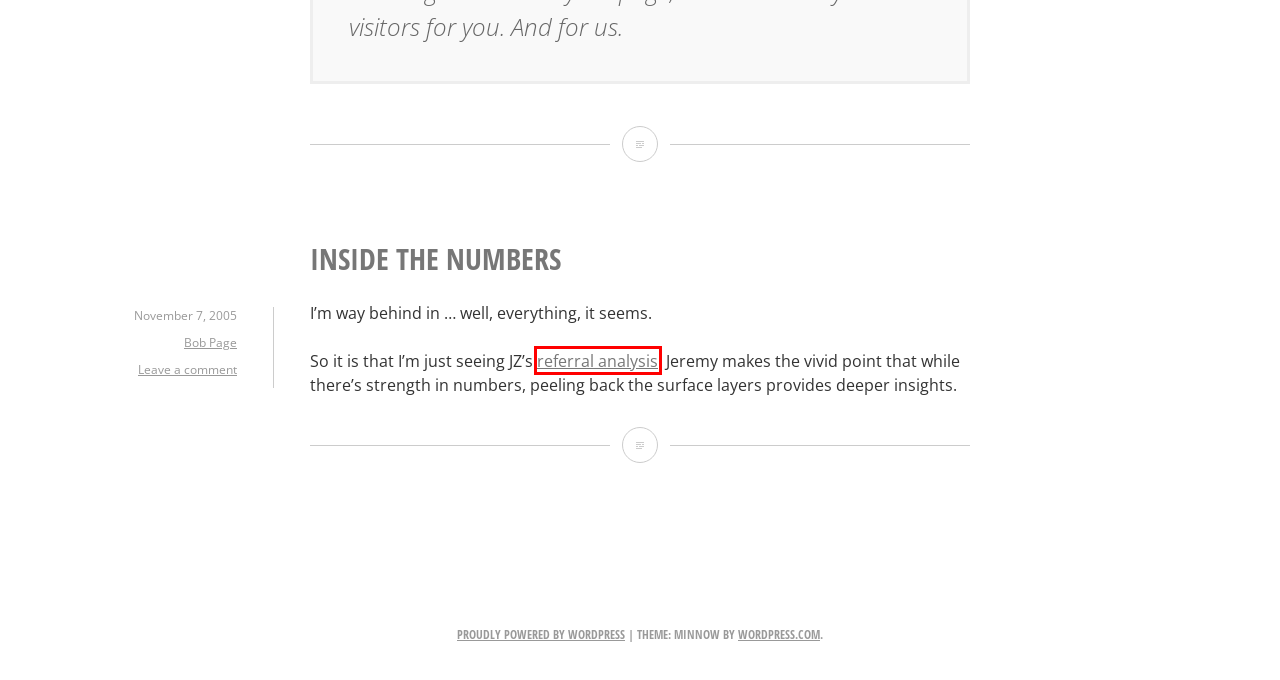You see a screenshot of a webpage with a red bounding box surrounding an element. Pick the webpage description that most accurately represents the new webpage after interacting with the element in the red bounding box. The options are:
A. Blog Tool, Publishing Platform, and CMS – WordPress.org
B. Inside the numbers – bobpage.net
C. bobpage.net – data and analytics, mostly
D. Following the Search Engine Referral Money Trail (by Jeremy Zawodny)
E. Bob Page – bobpage.net
F. WordPress Themes — WordPress.com
G. Google Analytics – bobpage.net
H. Google Acquires Urchin – bobpage.net

D